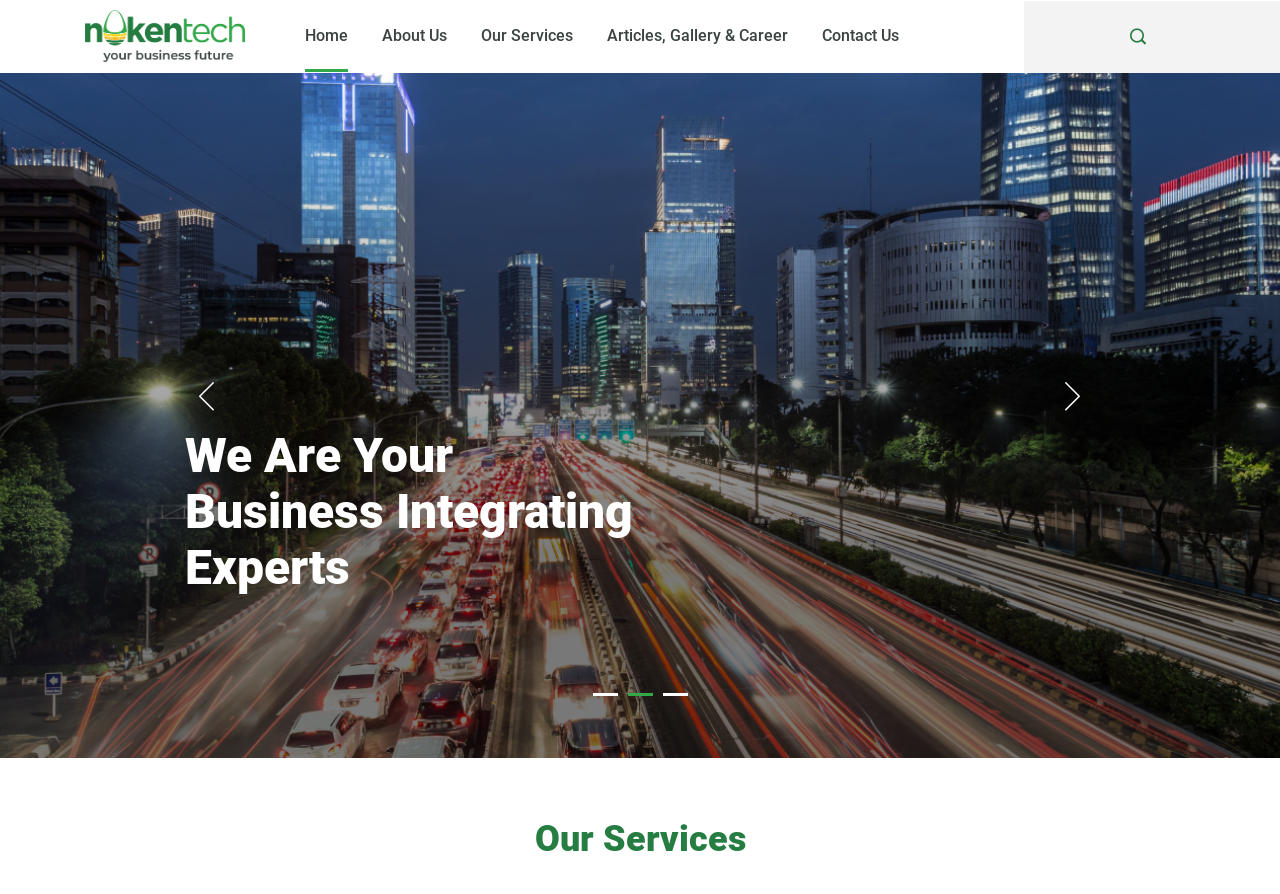Indicate the bounding box coordinates of the clickable region to achieve the following instruction: "Click the Our Services link."

[0.376, 0.0, 0.448, 0.081]